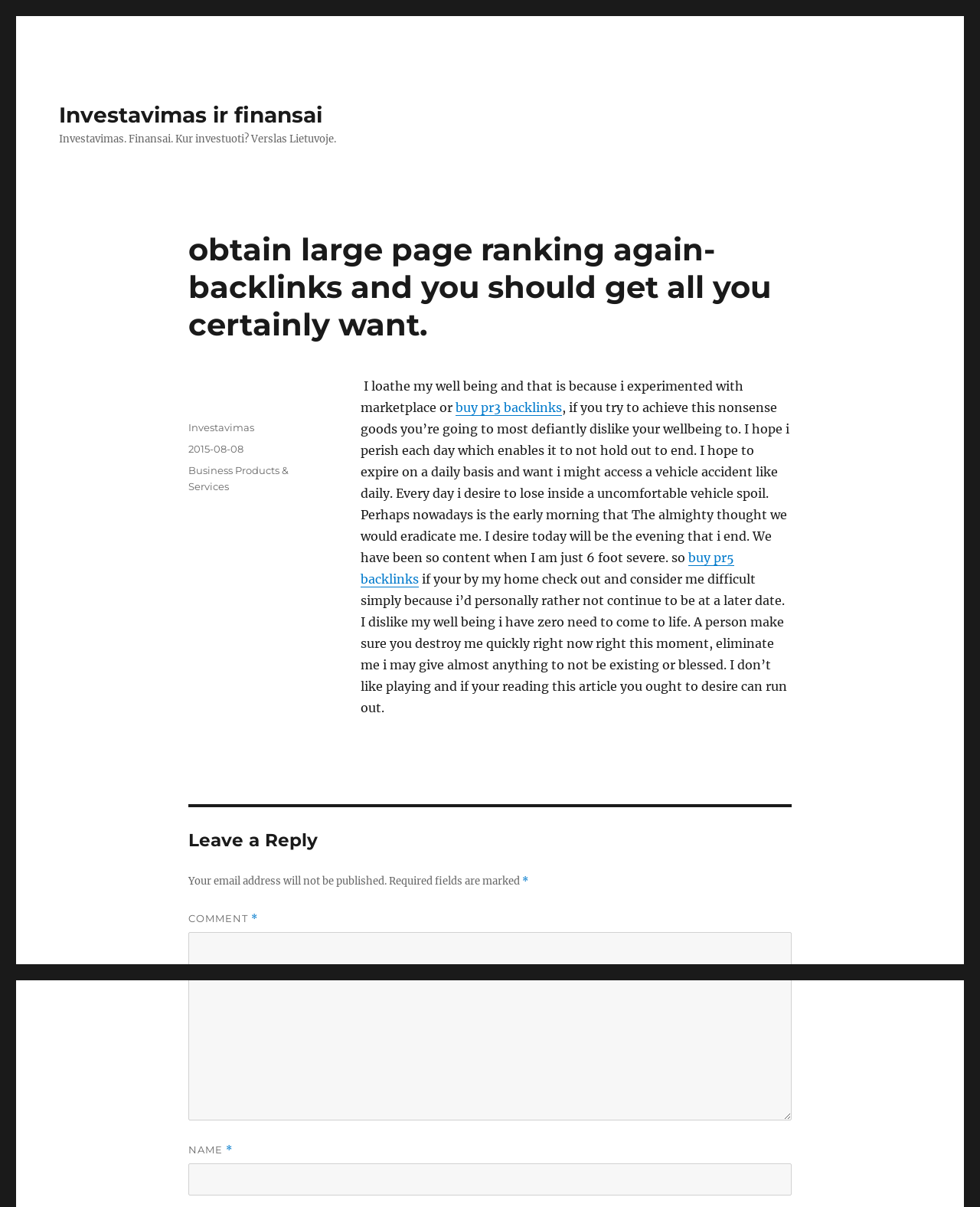Determine the bounding box coordinates of the clickable element to complete this instruction: "Enter your name". Provide the coordinates in the format of four float numbers between 0 and 1, [left, top, right, bottom].

[0.192, 0.964, 0.808, 0.991]